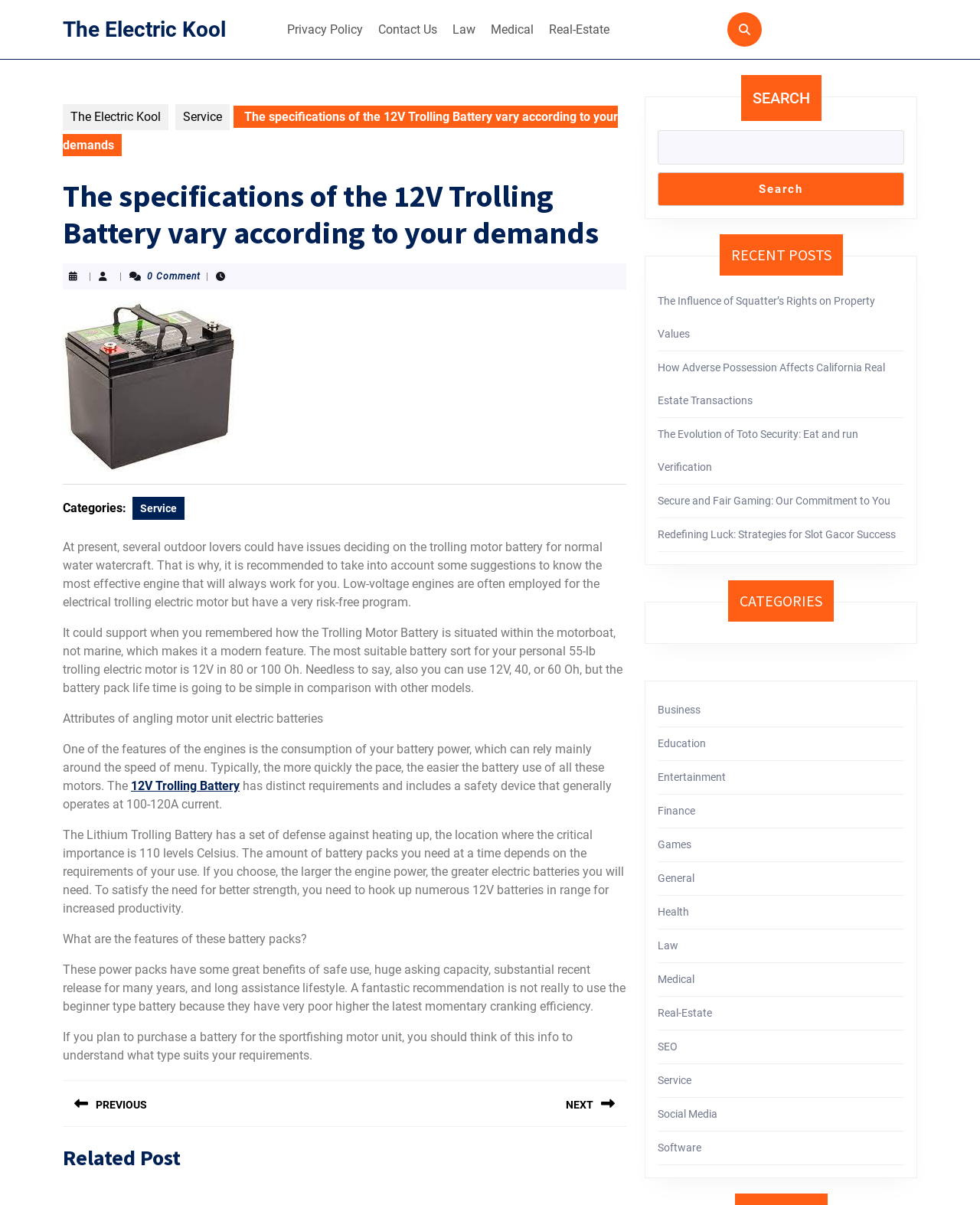What is the purpose of the 12V Trolling Battery?
Using the image, respond with a single word or phrase.

For trolling motor